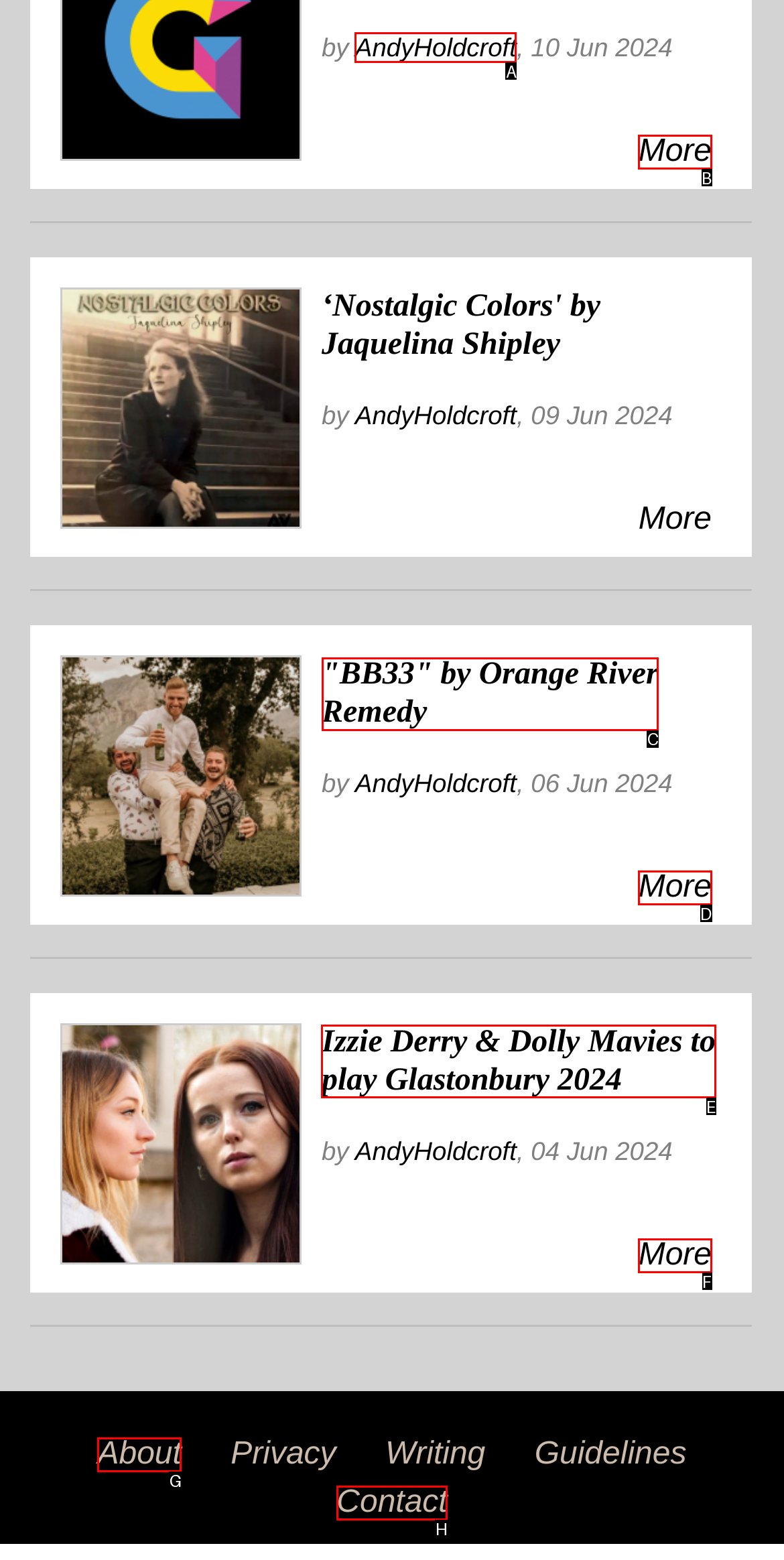Given the instruction: Read more about Izzie Derry & Dolly Mavies, which HTML element should you click on?
Answer with the letter that corresponds to the correct option from the choices available.

E